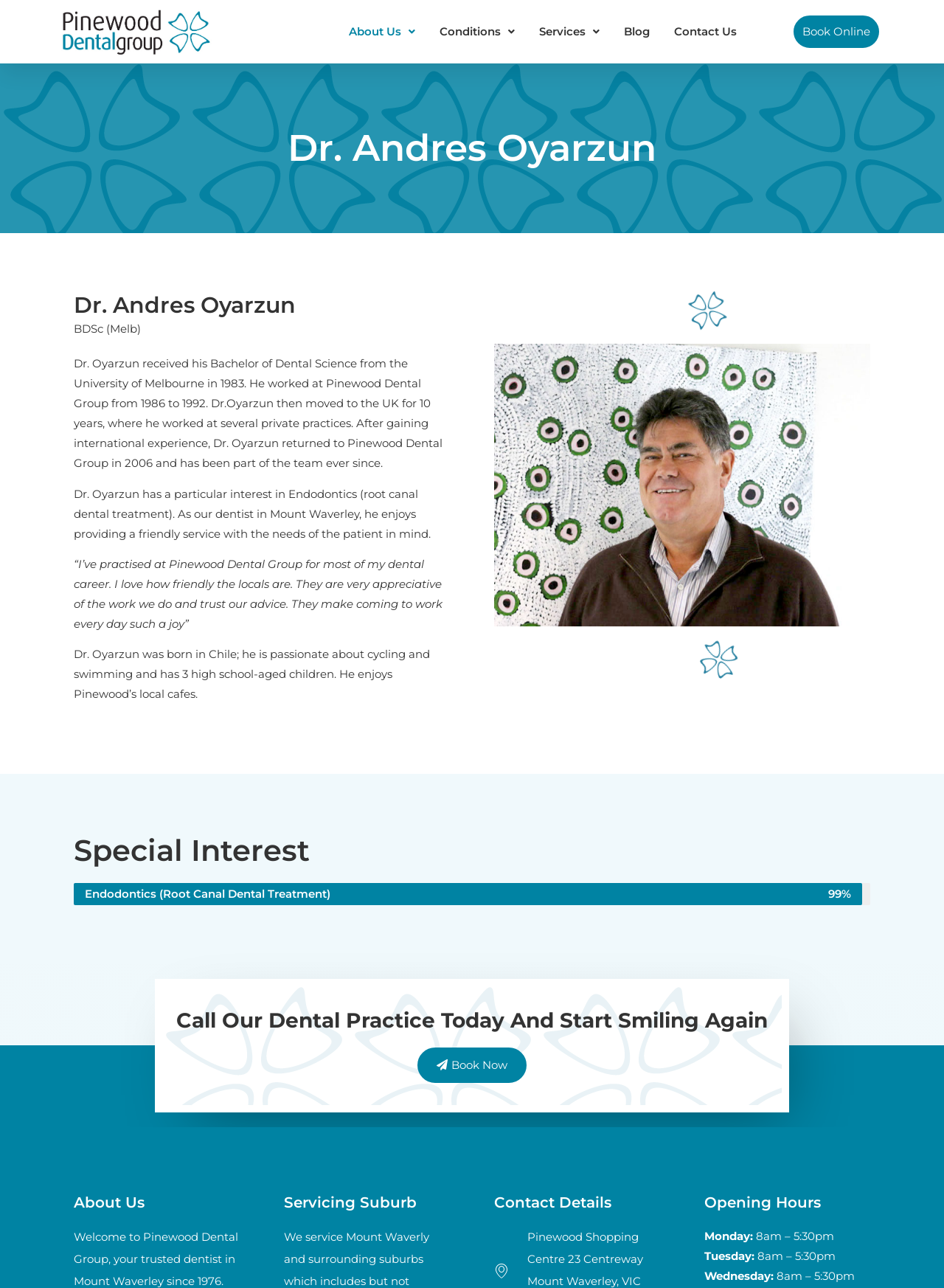Specify the bounding box coordinates for the region that must be clicked to perform the given instruction: "Click on the 'Food' link".

None